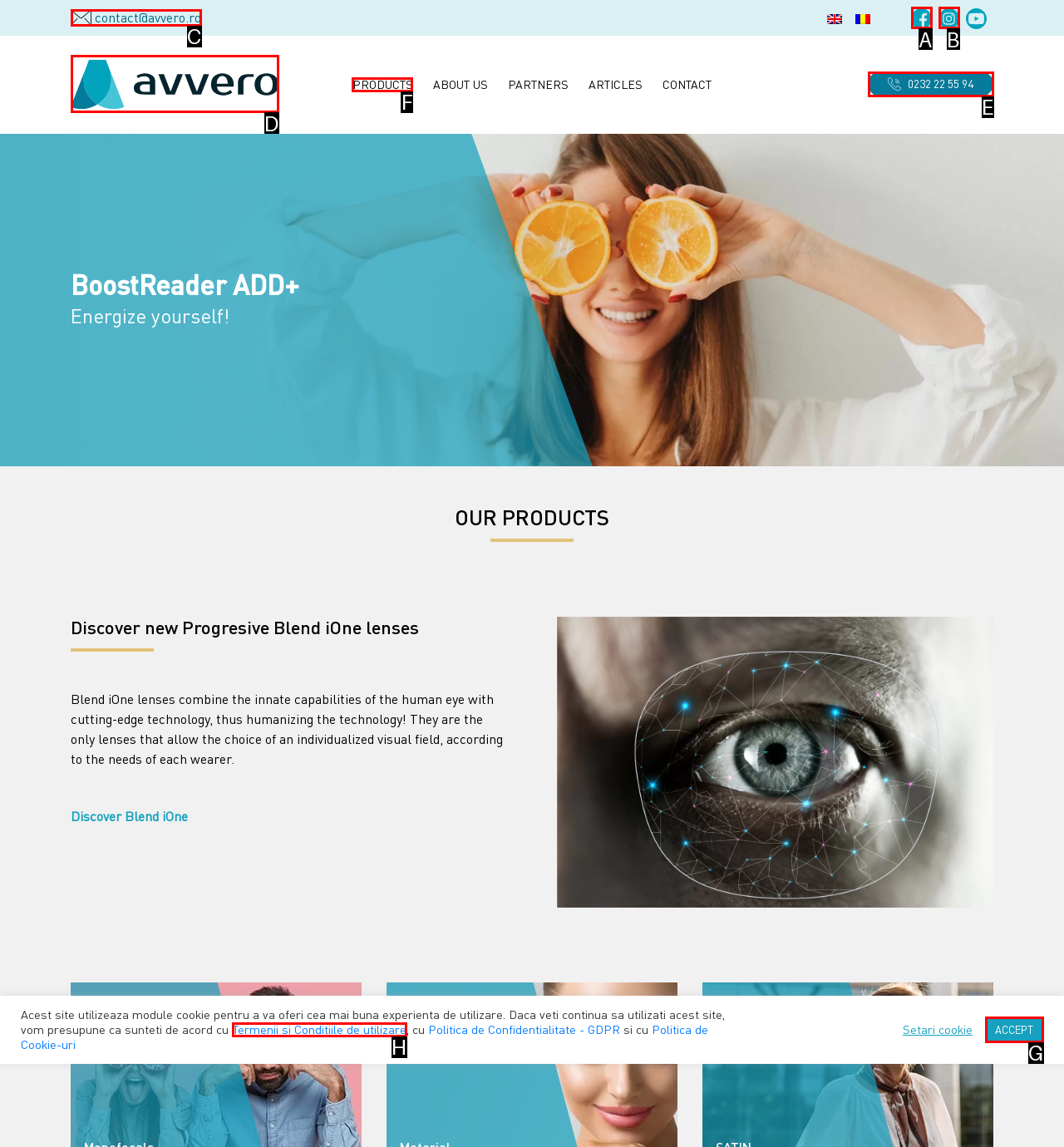Decide which UI element to click to accomplish the task: Learn about Avvero's products
Respond with the corresponding option letter.

F